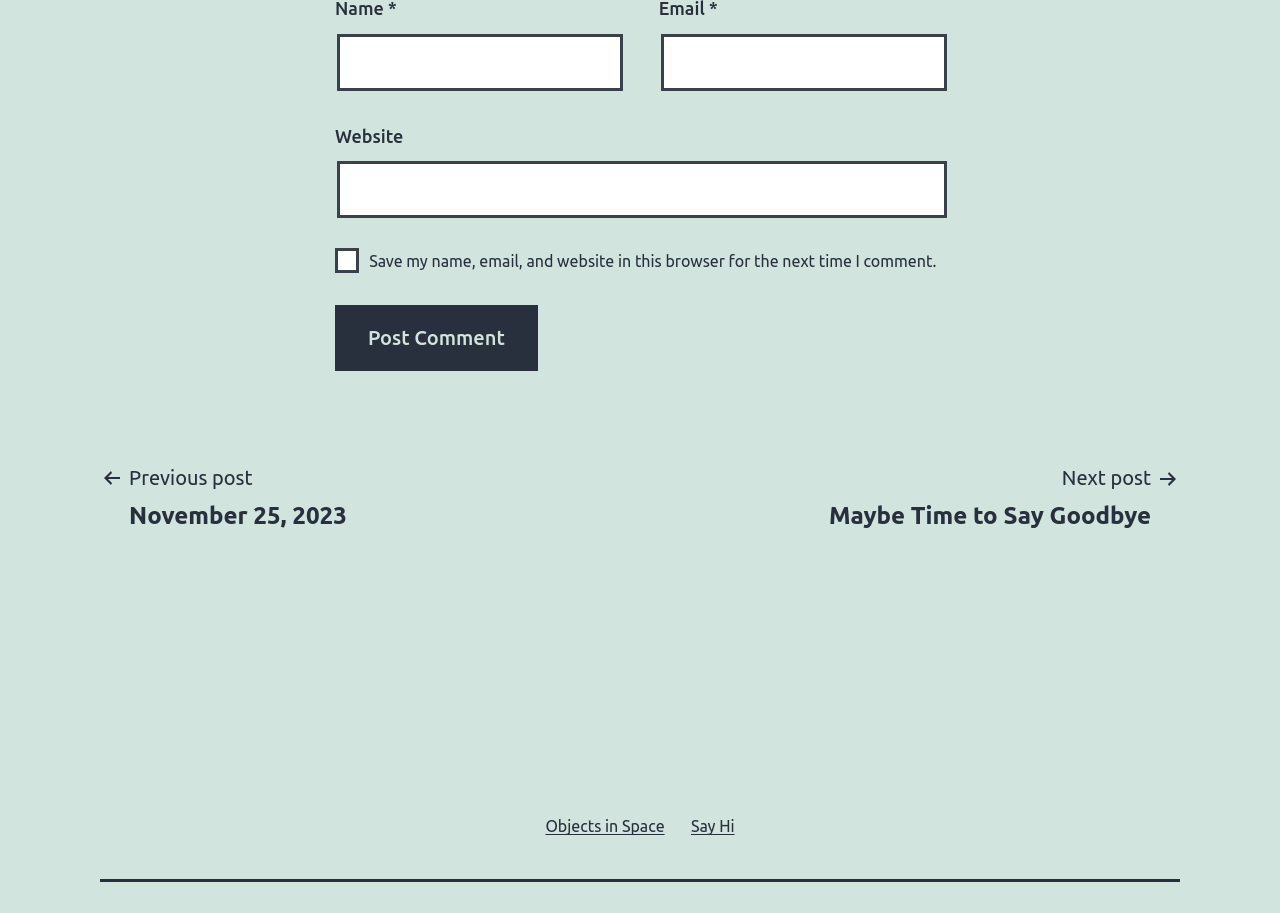What is the secondary menu used for?
Respond to the question with a single word or phrase according to the image.

Accessing other pages